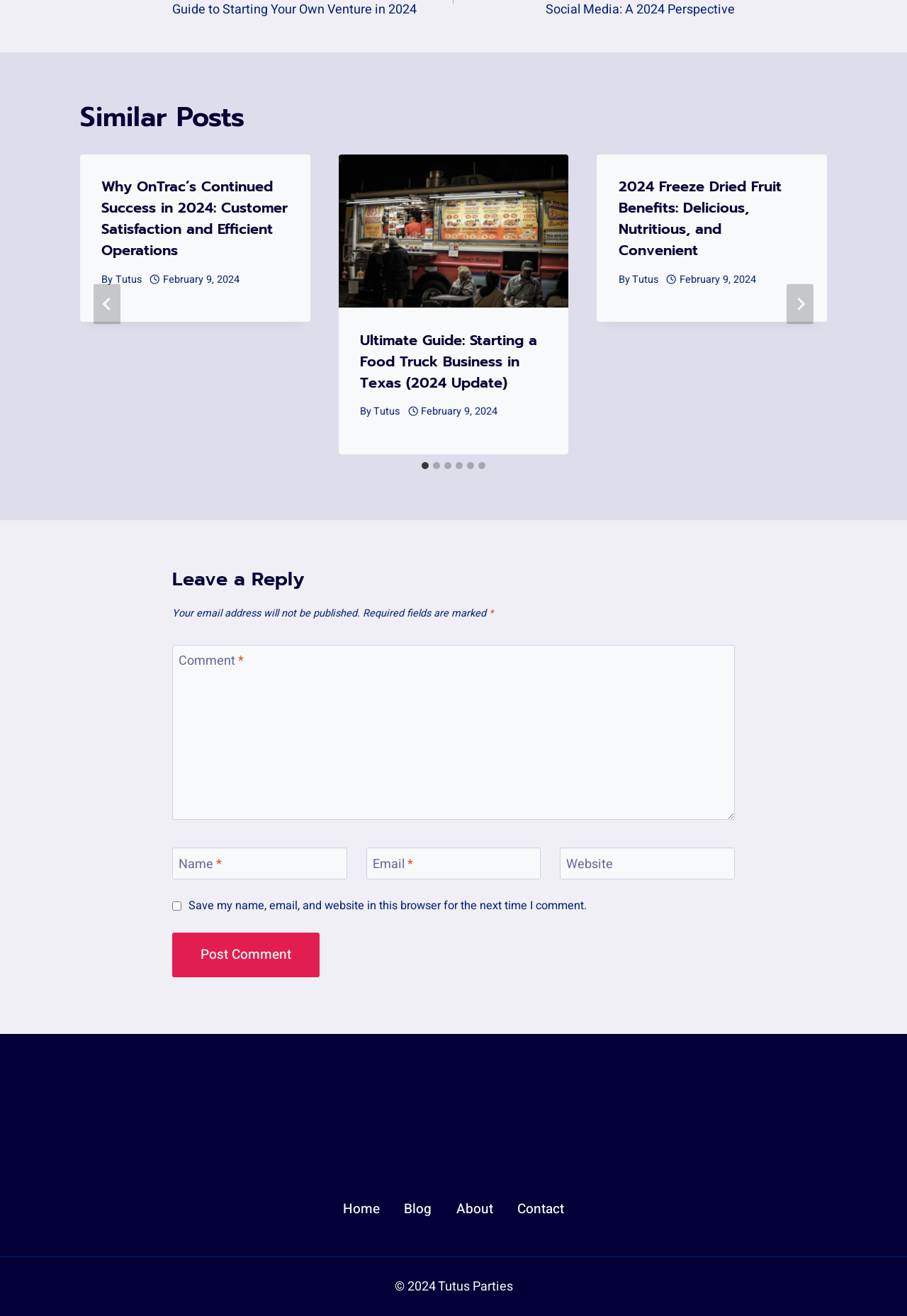Provide the bounding box coordinates in the format (top-left x, top-left y, bottom-right x, bottom-right y). All values are floating point numbers between 0 and 1. Determine the bounding box coordinate of the UI element described as: Home

[0.365, 0.907, 0.432, 0.93]